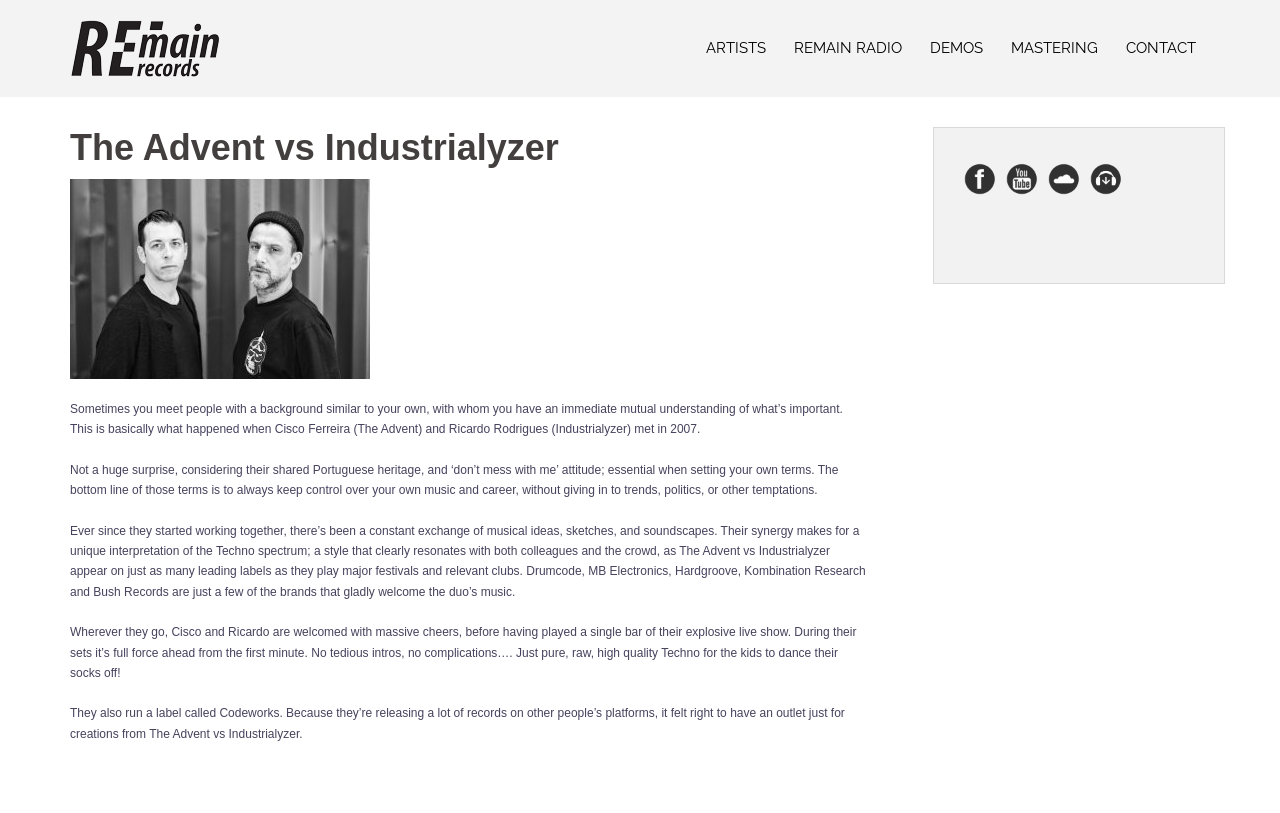How many social media platforms are mentioned?
Refer to the screenshot and answer in one word or phrase.

4